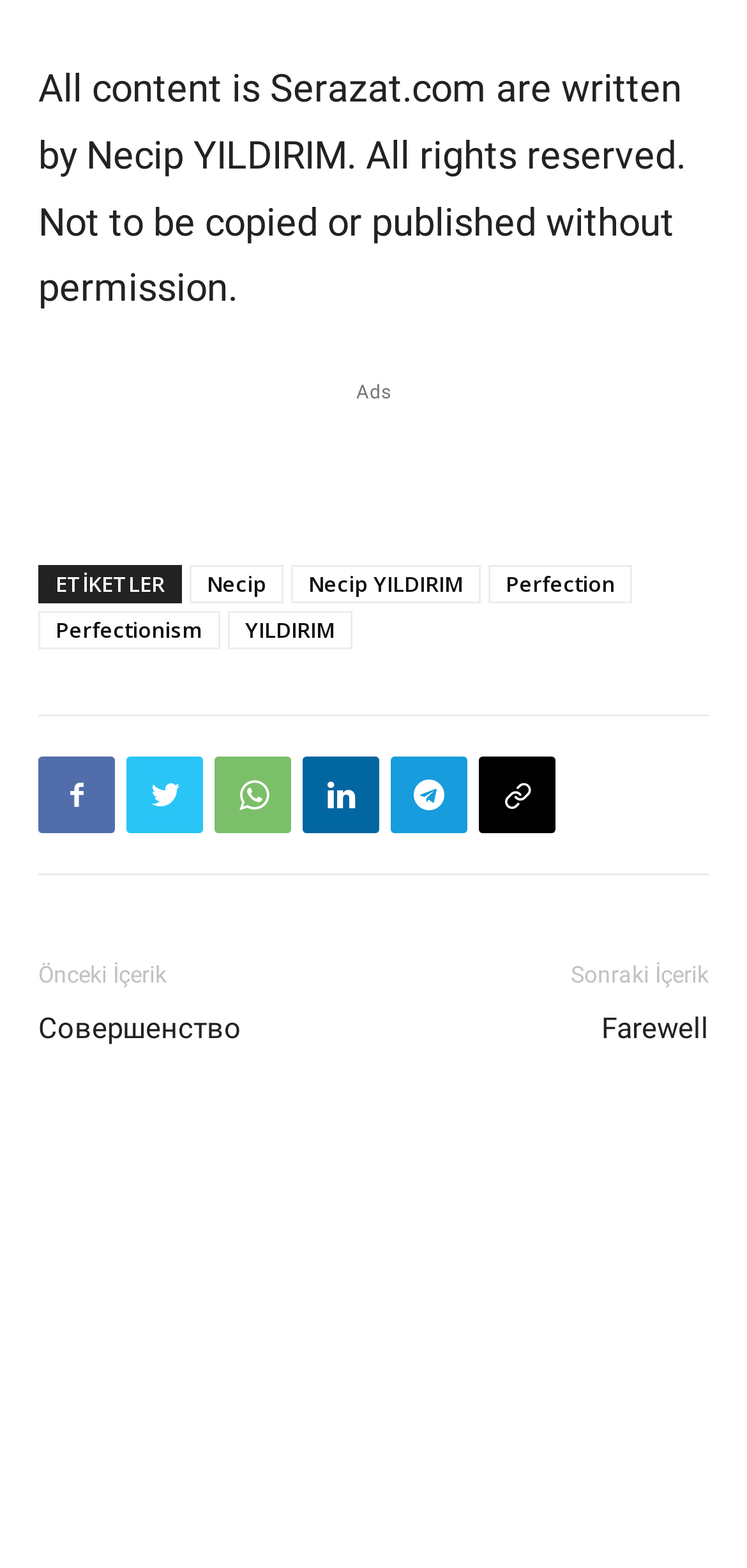Please identify the bounding box coordinates for the region that you need to click to follow this instruction: "Click on the link to Farewell".

[0.764, 0.644, 0.949, 0.67]